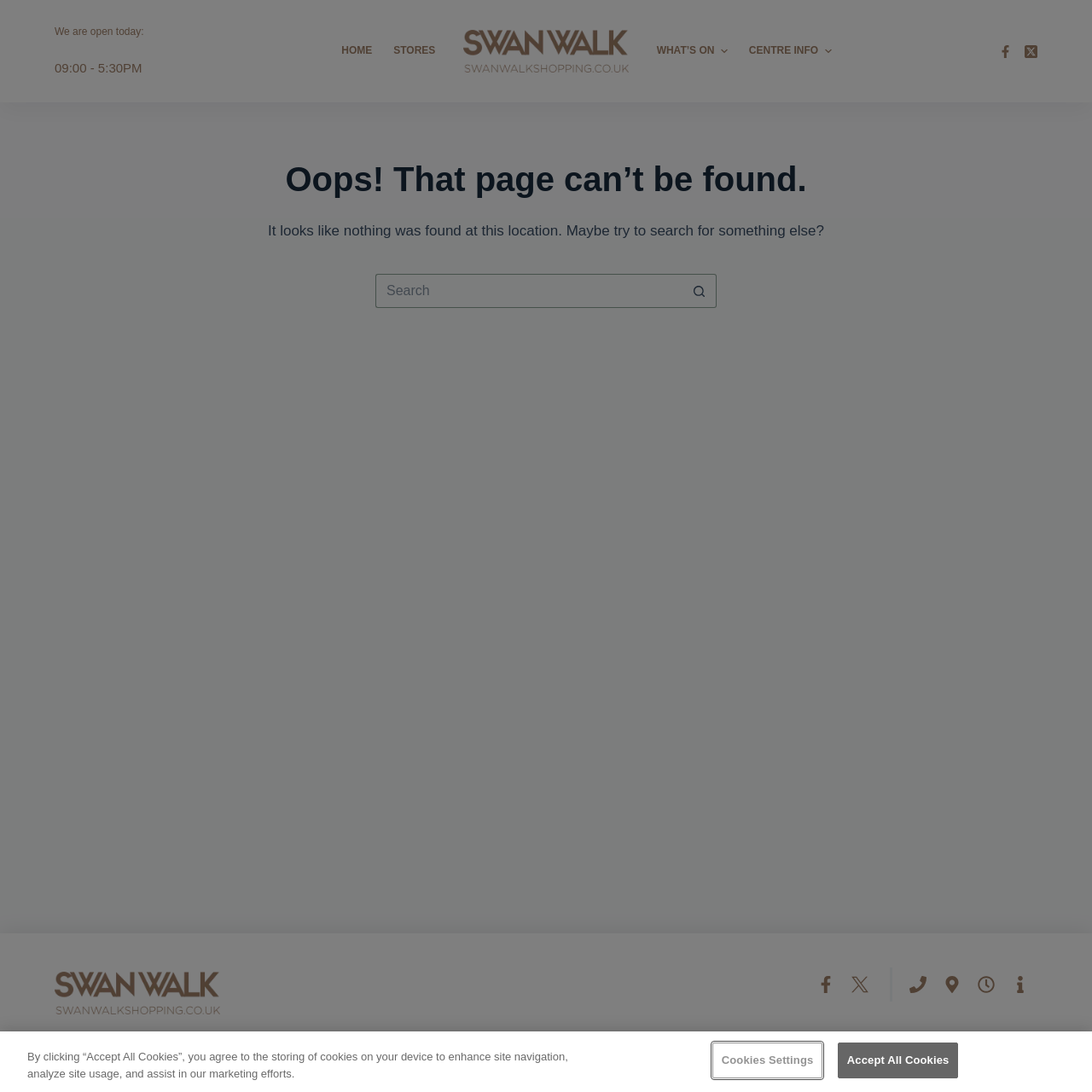Please find the bounding box coordinates of the section that needs to be clicked to achieve this instruction: "Visit the 'WHAT’S ON' page".

[0.592, 0.0, 0.676, 0.094]